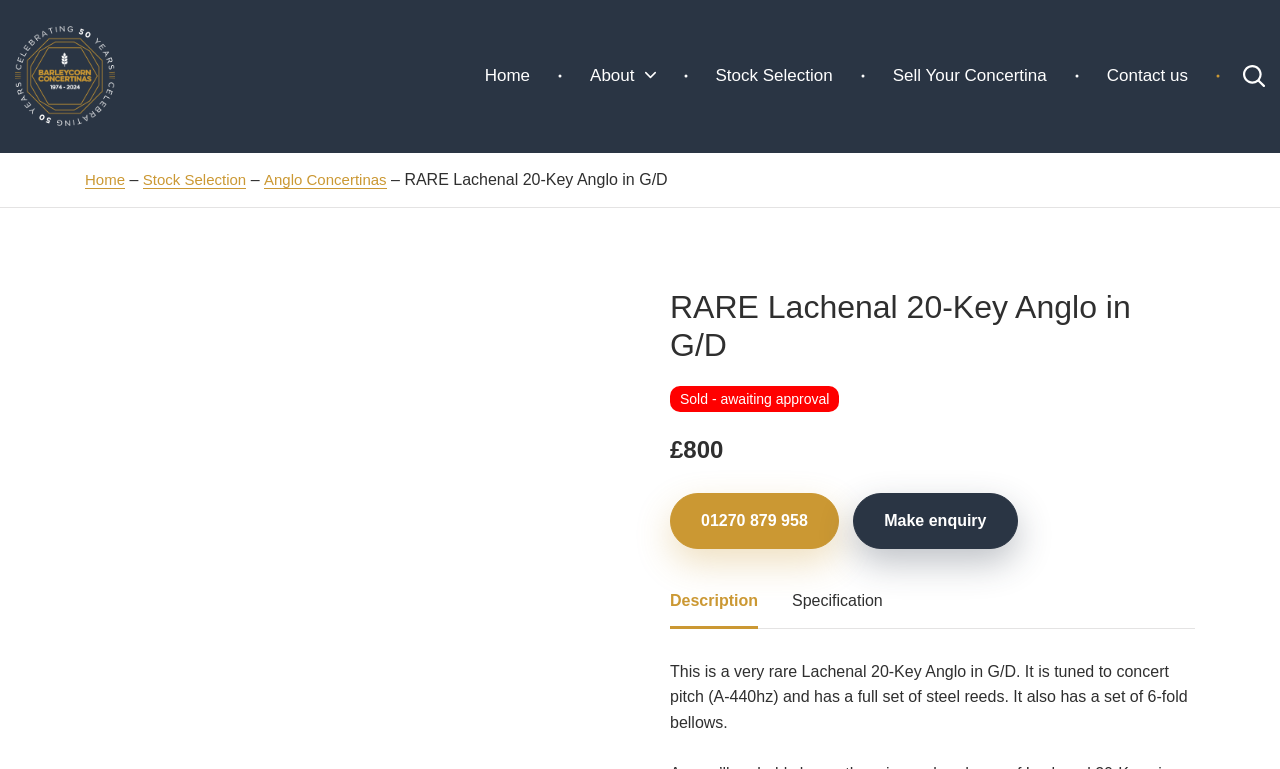Use a single word or phrase to answer the question: 
How many folds does the bellows have?

6